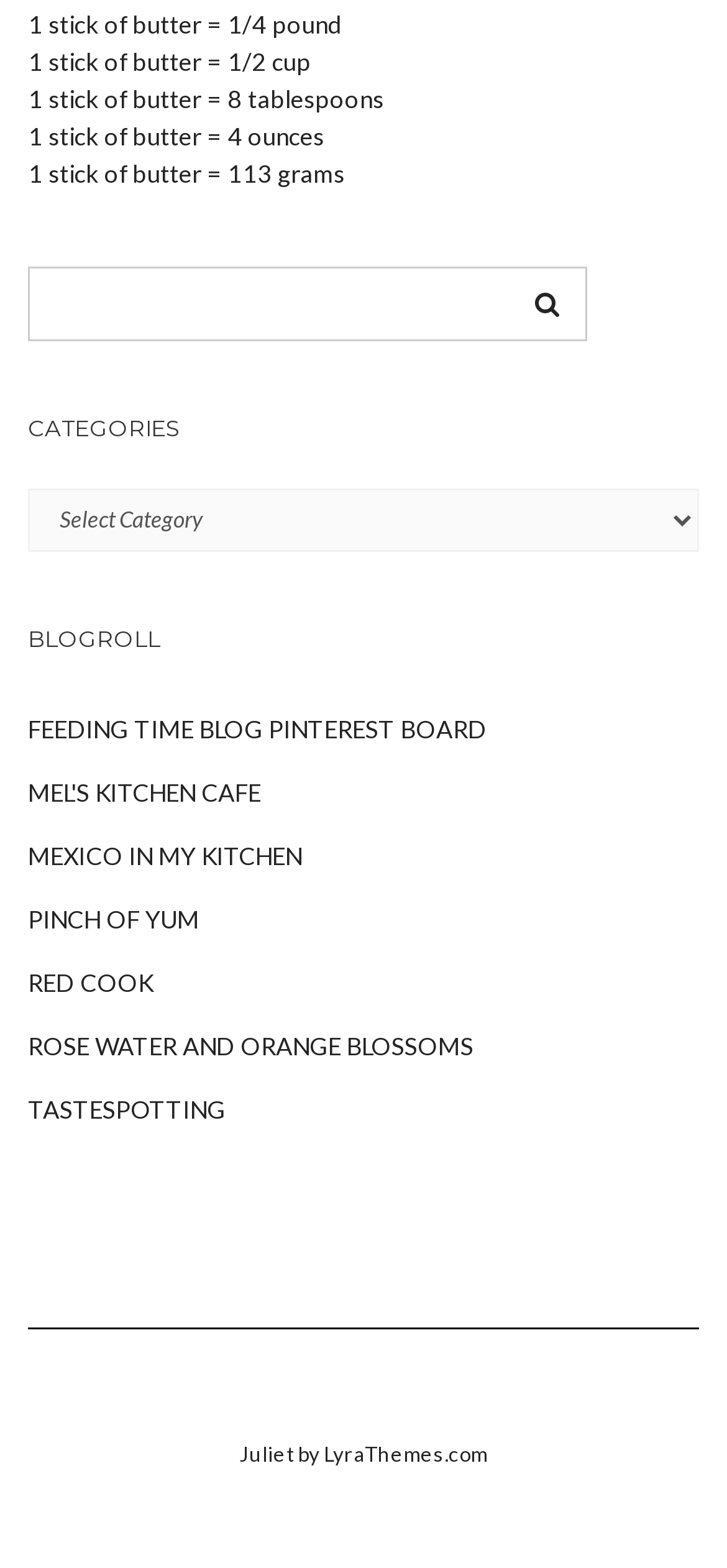Reply to the question with a brief word or phrase: How many links are under the 'BLOGROLL' heading?

6